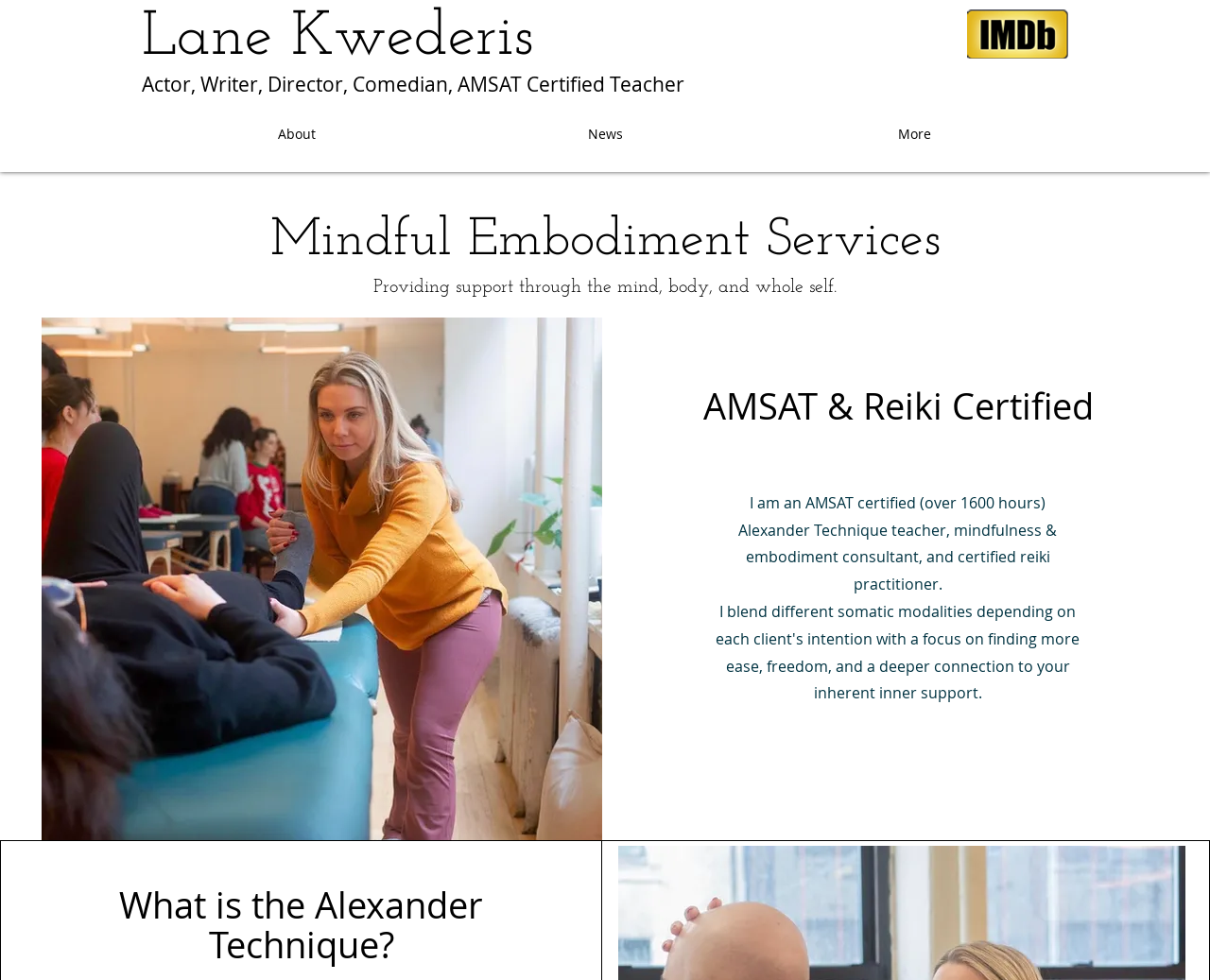Please determine the bounding box coordinates for the element with the description: "About".

[0.119, 0.122, 0.371, 0.151]